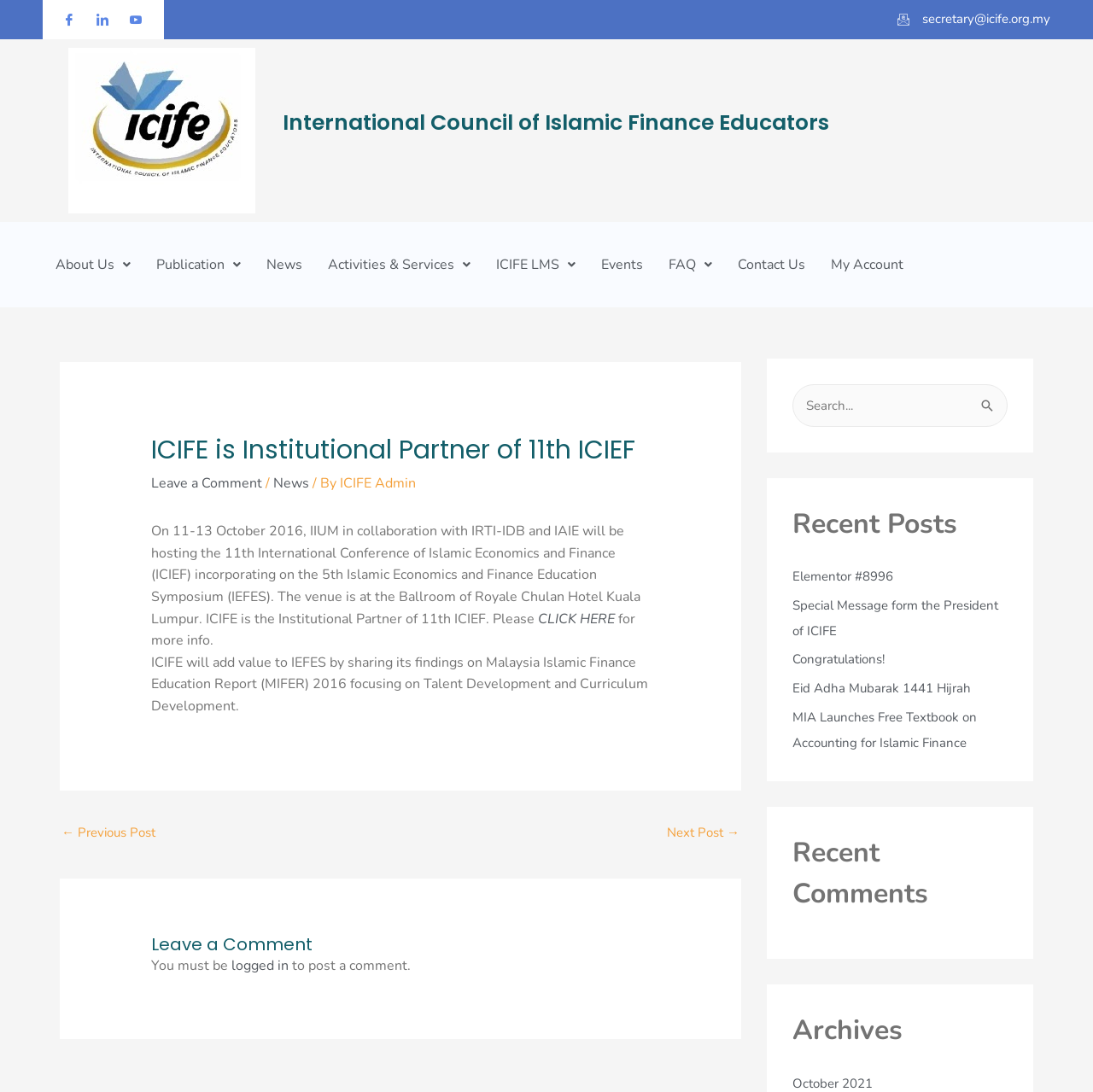What is the main heading of this webpage? Please extract and provide it.

ICIFE is Institutional Partner of 11th ICIEF  